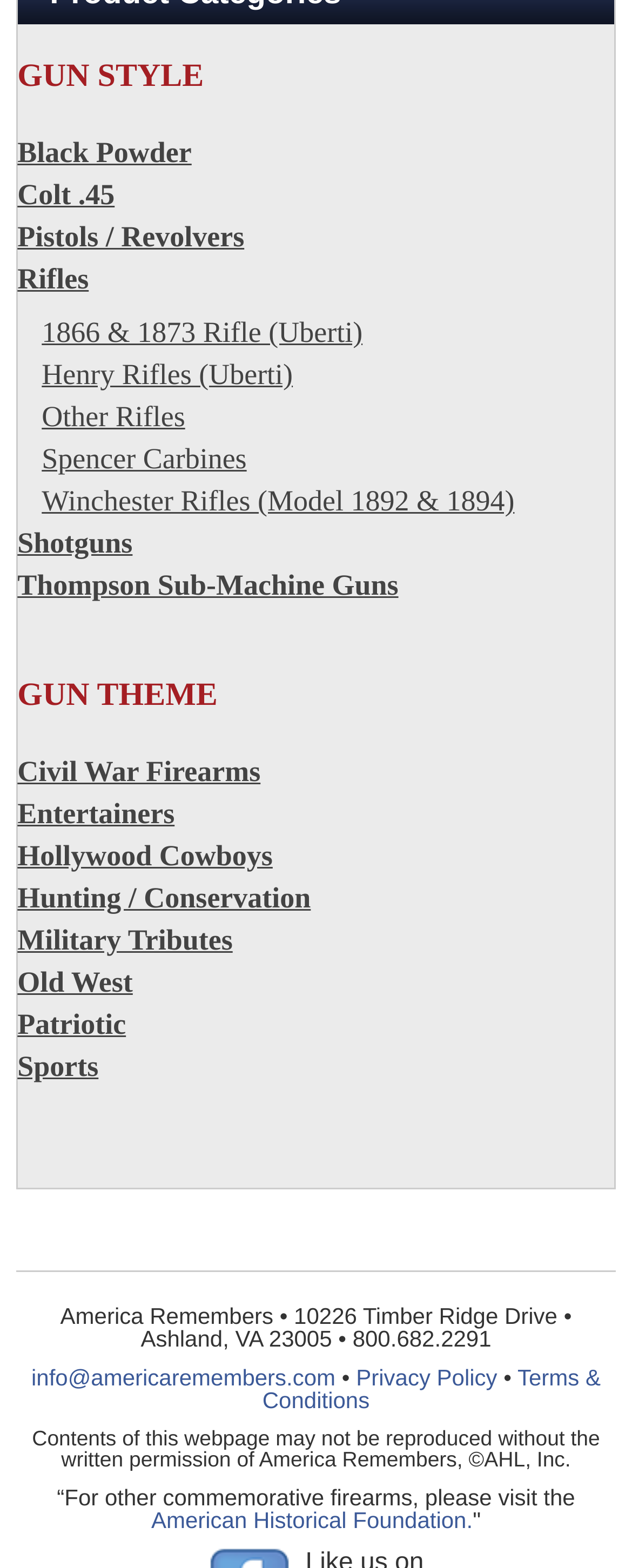Provide a one-word or short-phrase answer to the question:
What type of products are featured on this website?

Firearms